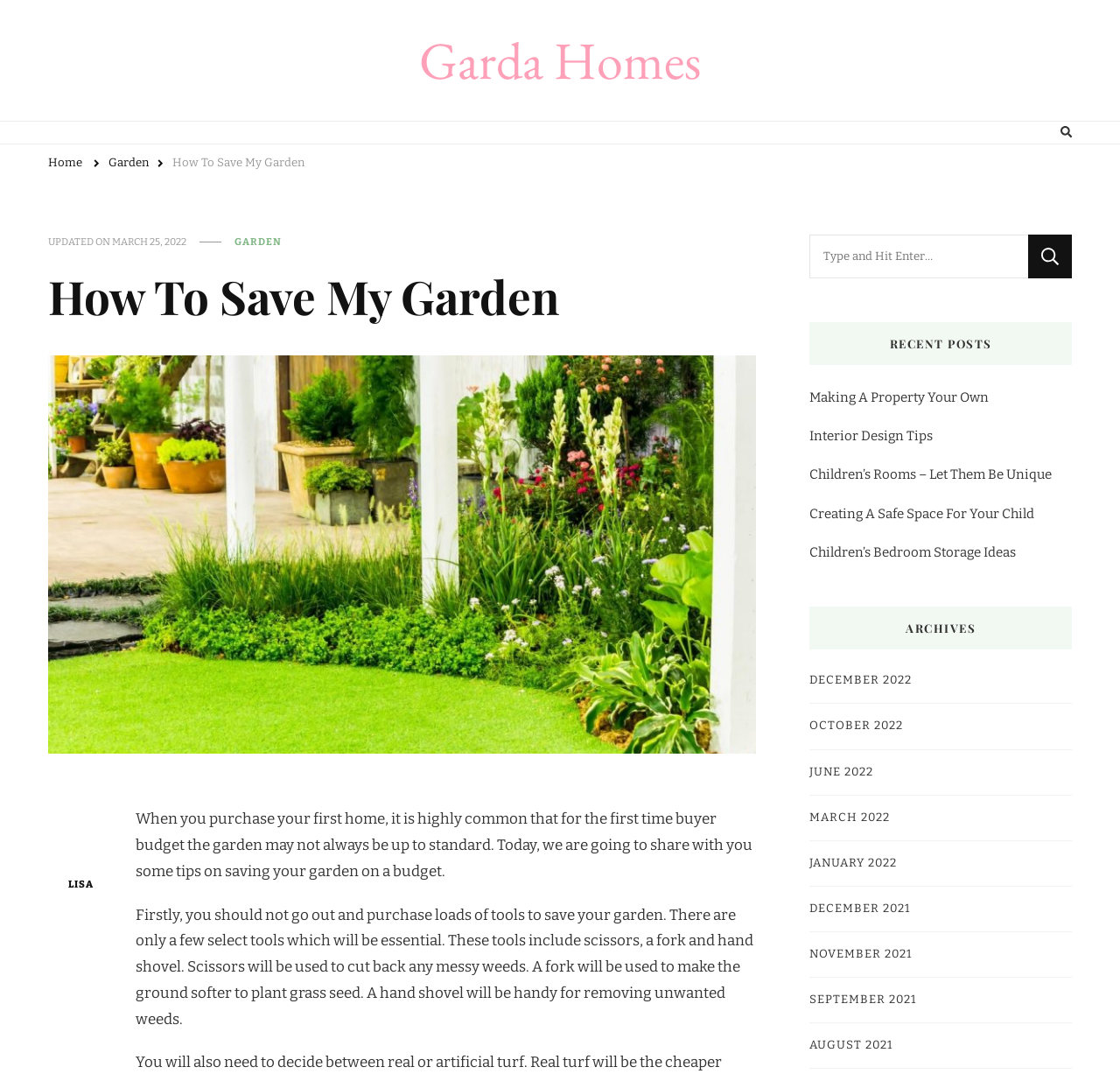Please predict the bounding box coordinates of the element's region where a click is necessary to complete the following instruction: "View the 'ARCHIVES' section". The coordinates should be represented by four float numbers between 0 and 1, i.e., [left, top, right, bottom].

[0.723, 0.565, 0.957, 0.605]